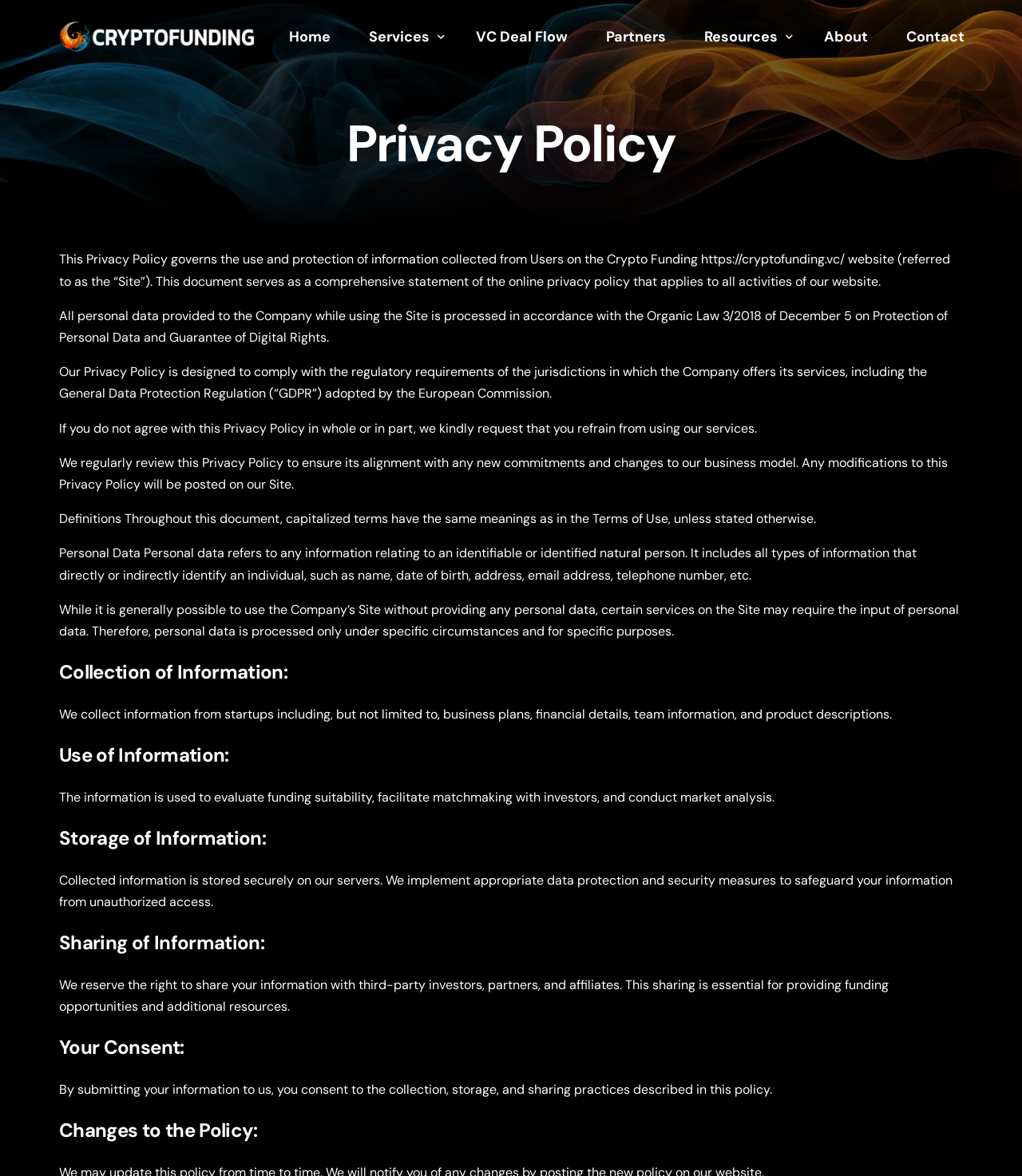Bounding box coordinates are specified in the format (top-left x, top-left y, bottom-right x, bottom-right y). All values are floating point numbers bounded between 0 and 1. Please provide the bounding box coordinate of the region this sentence describes: About

[0.788, 0.0, 0.868, 0.062]